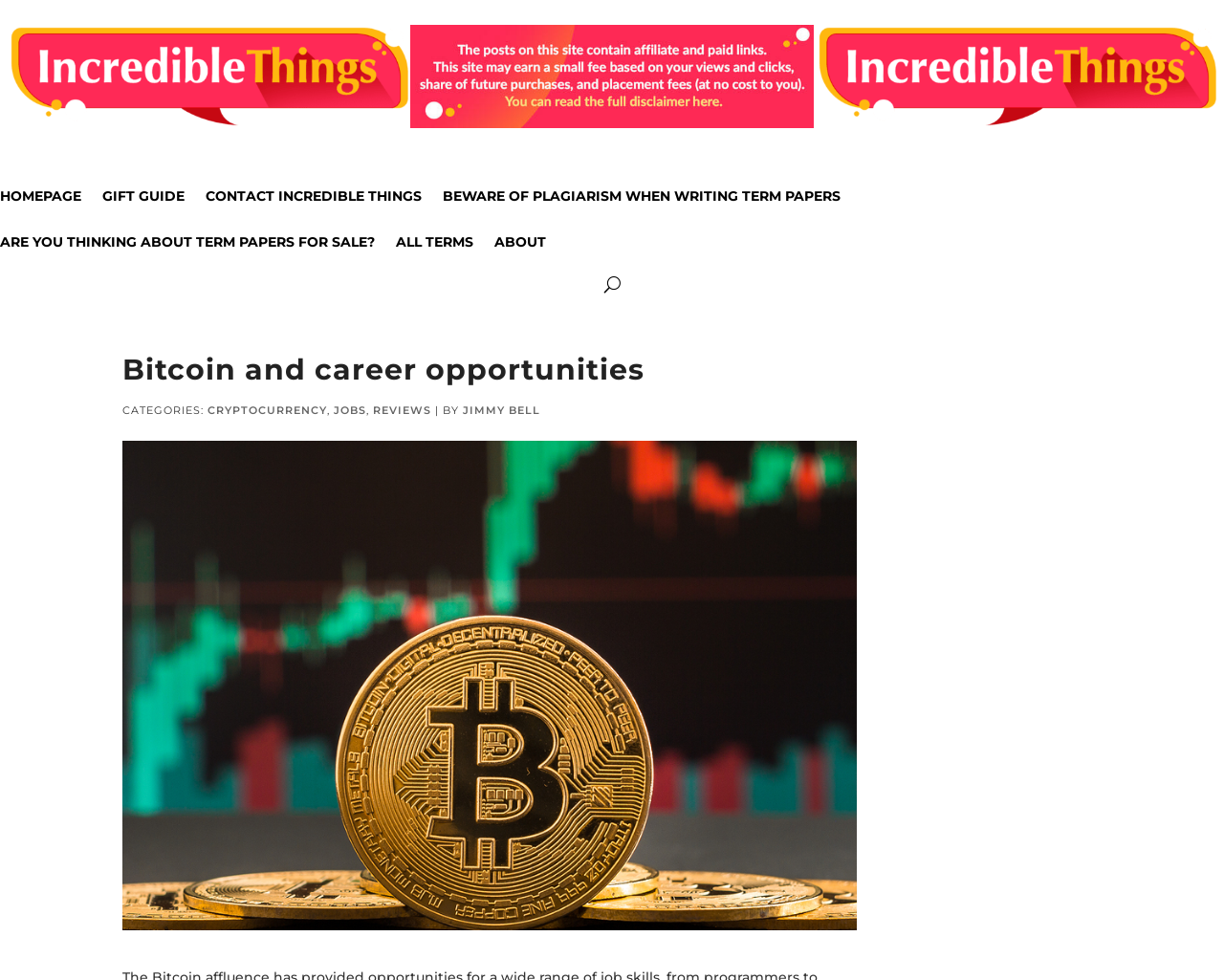Please locate and generate the primary heading on this webpage.

Bitcoin and career opportunities